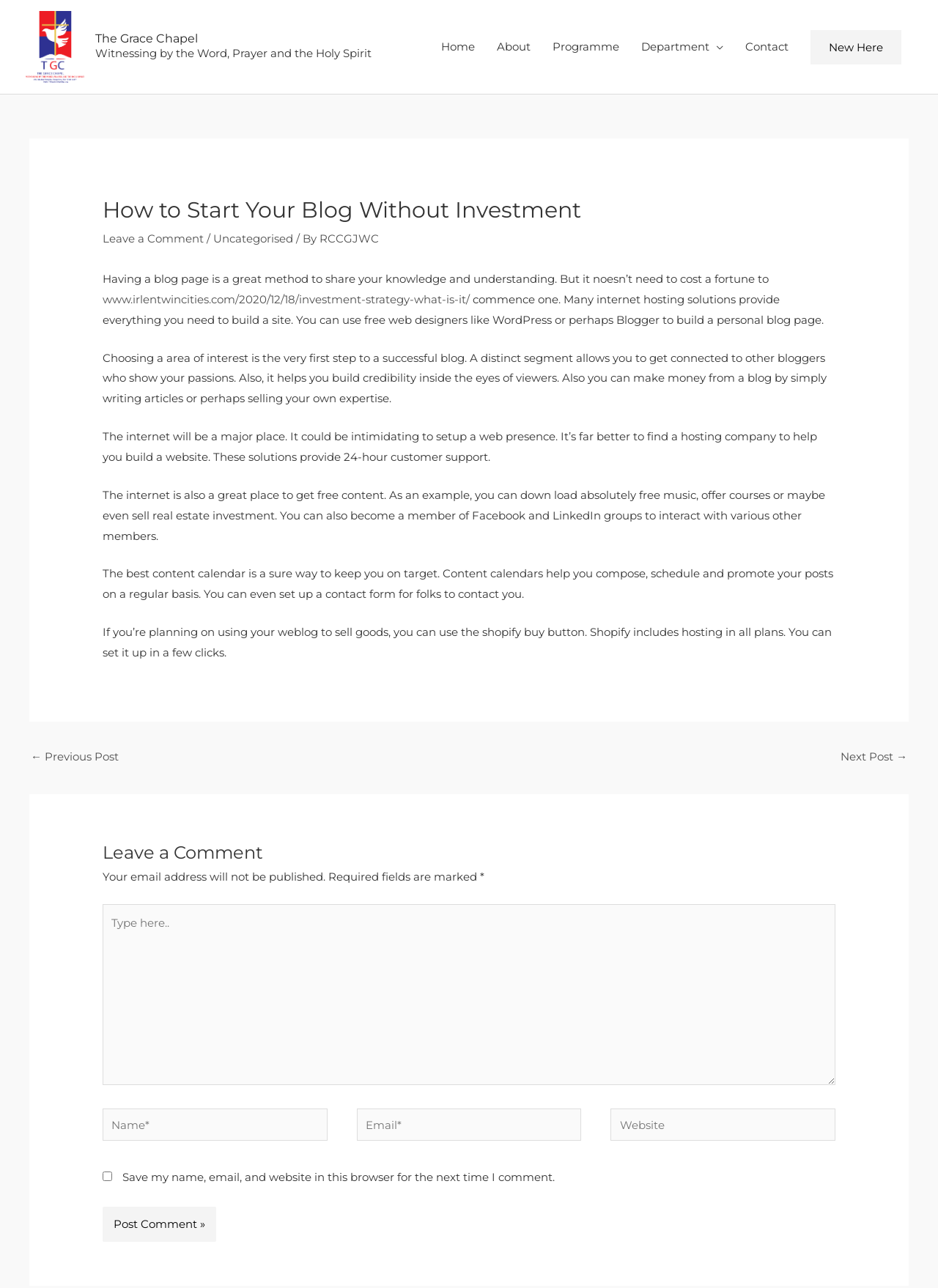Find the bounding box coordinates for the UI element that matches this description: "About".

[0.518, 0.019, 0.577, 0.054]